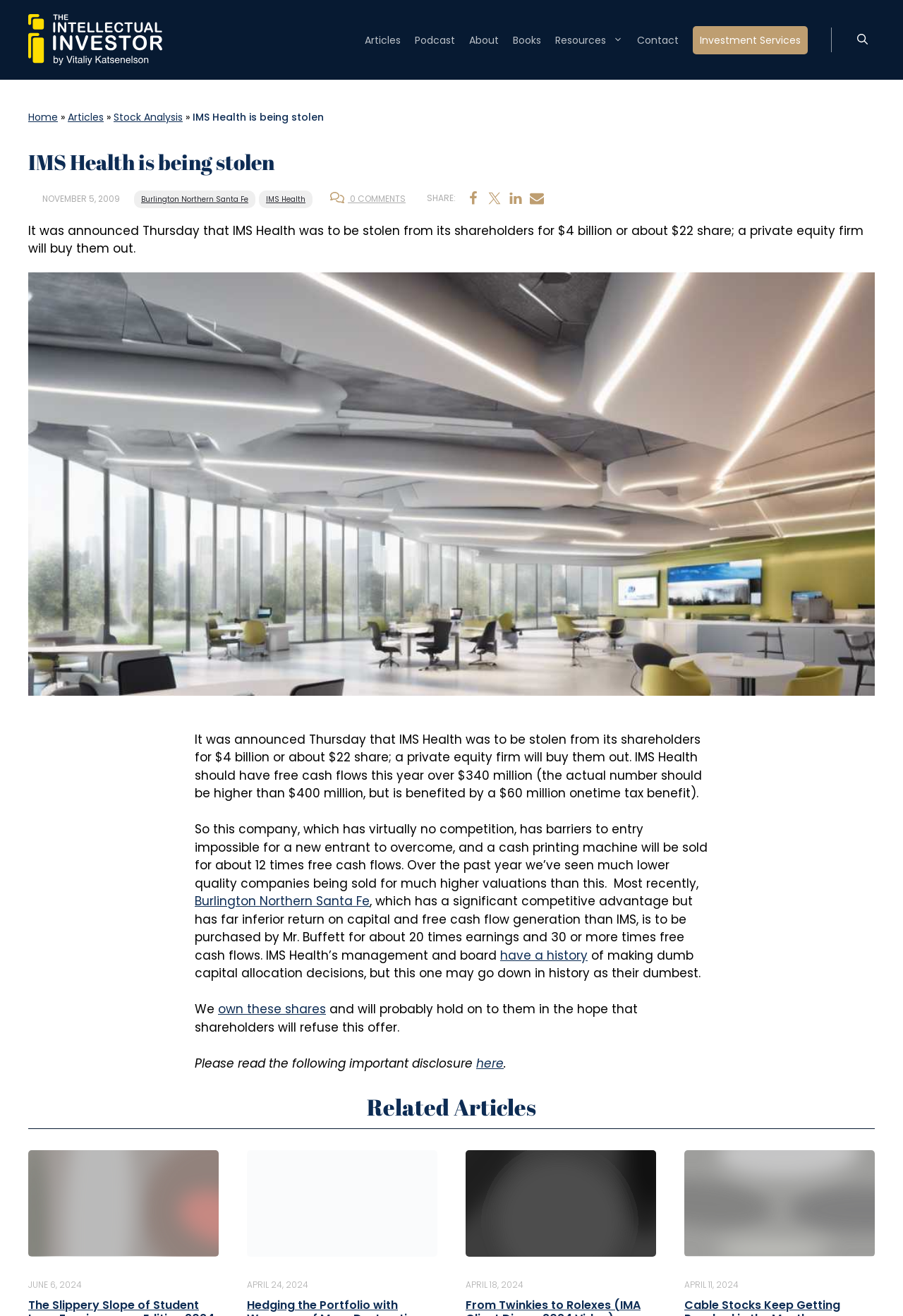What is the topic of the article?
Please respond to the question thoroughly and include all relevant details.

I determined the answer by looking at the heading element, which contains the text 'IMS Health is being stolen', and the static text element, which contains the text 'It was announced Thursday that IMS Health was to be stolen from its shareholders for $4 billion or about $22 share; a private equity firm will buy them out.'